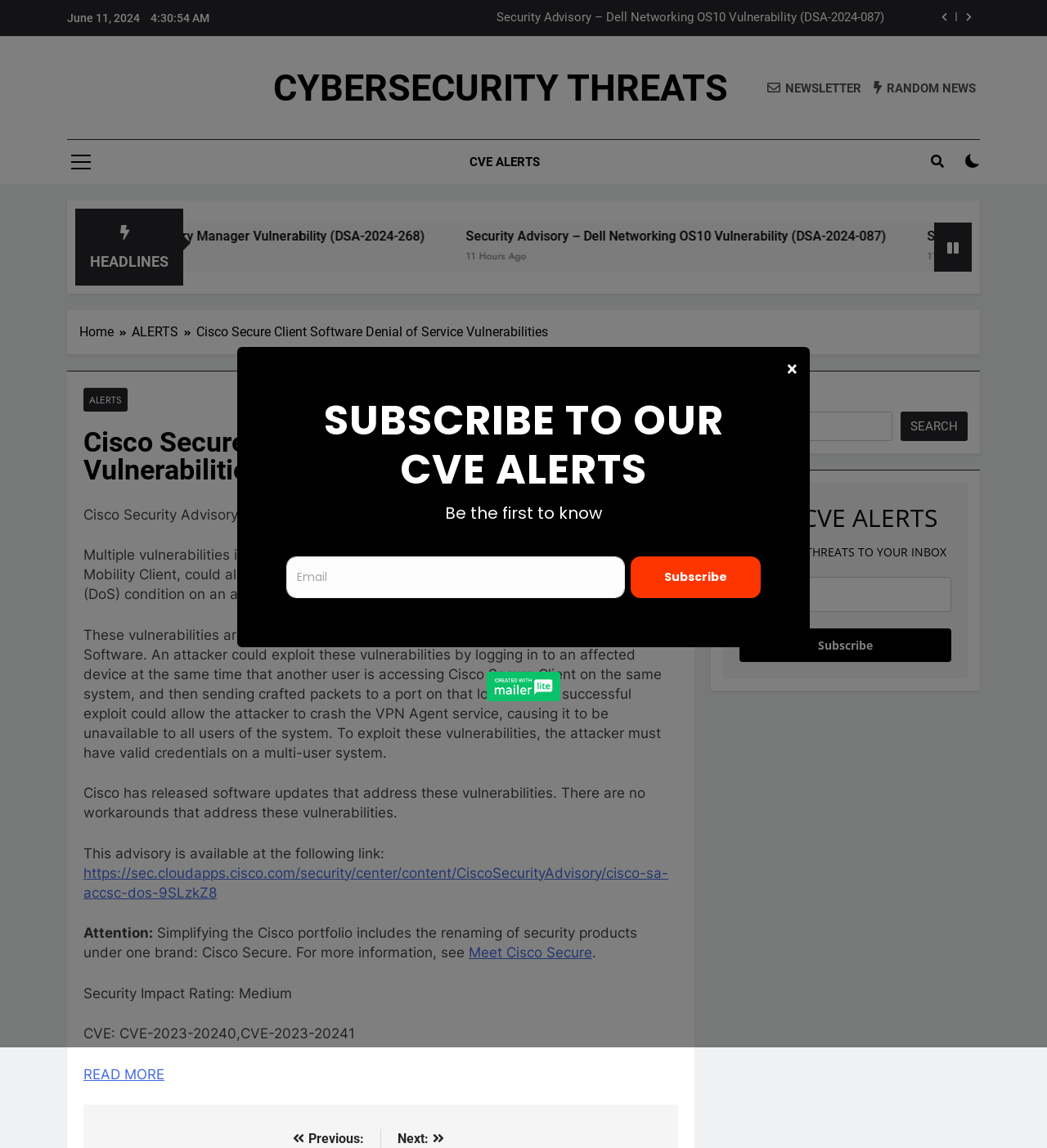Determine the bounding box coordinates of the clickable element to achieve the following action: 'Click the 'Home' link'. Provide the coordinates as four float values between 0 and 1, formatted as [left, top, right, bottom].

None